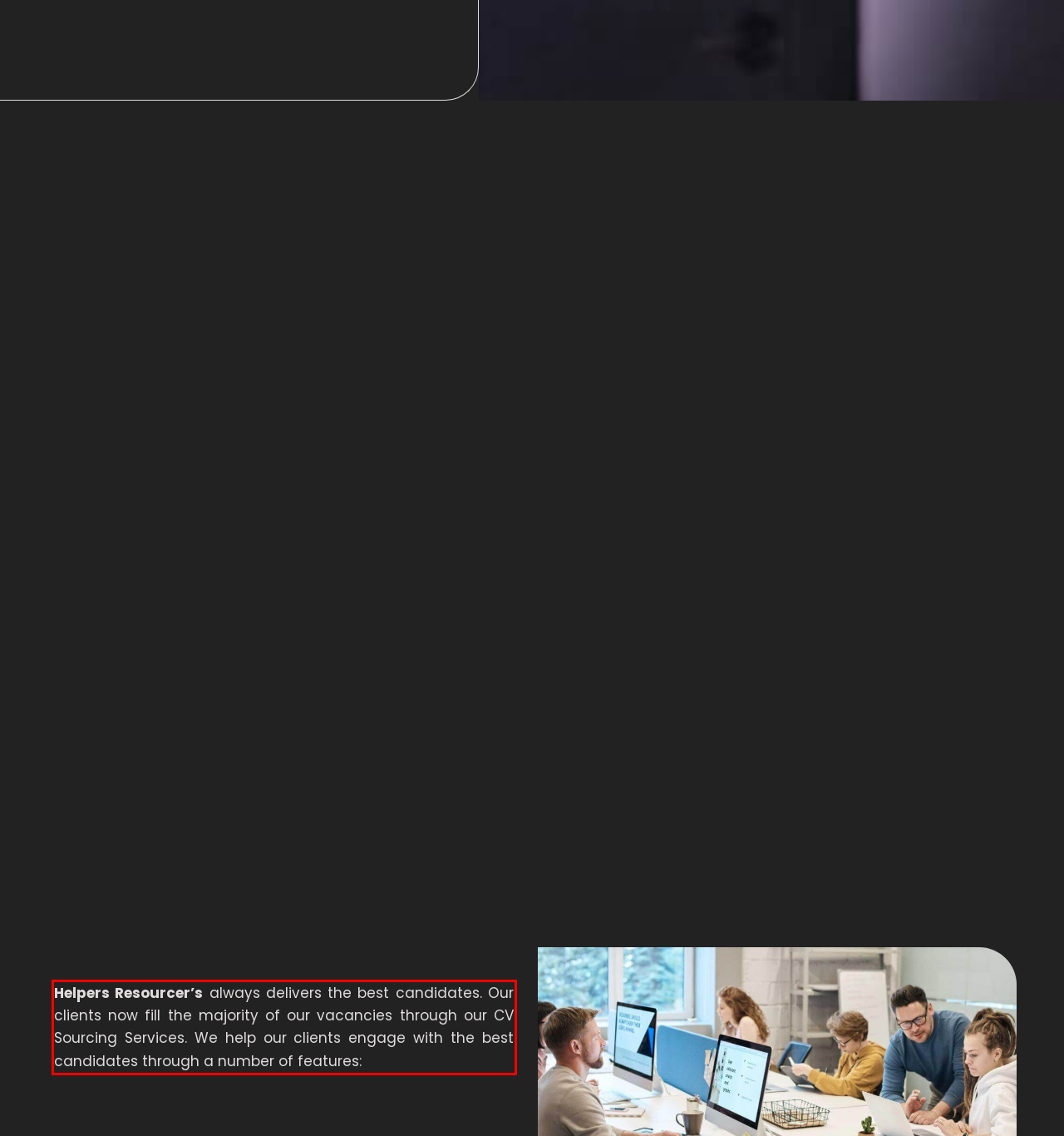Please perform OCR on the text within the red rectangle in the webpage screenshot and return the text content.

Helpers Resourcer’s always delivers the best candidates. Our clients now fill the majority of our vacancies through our CV Sourcing Services. We help our clients engage with the best candidates through a number of features: